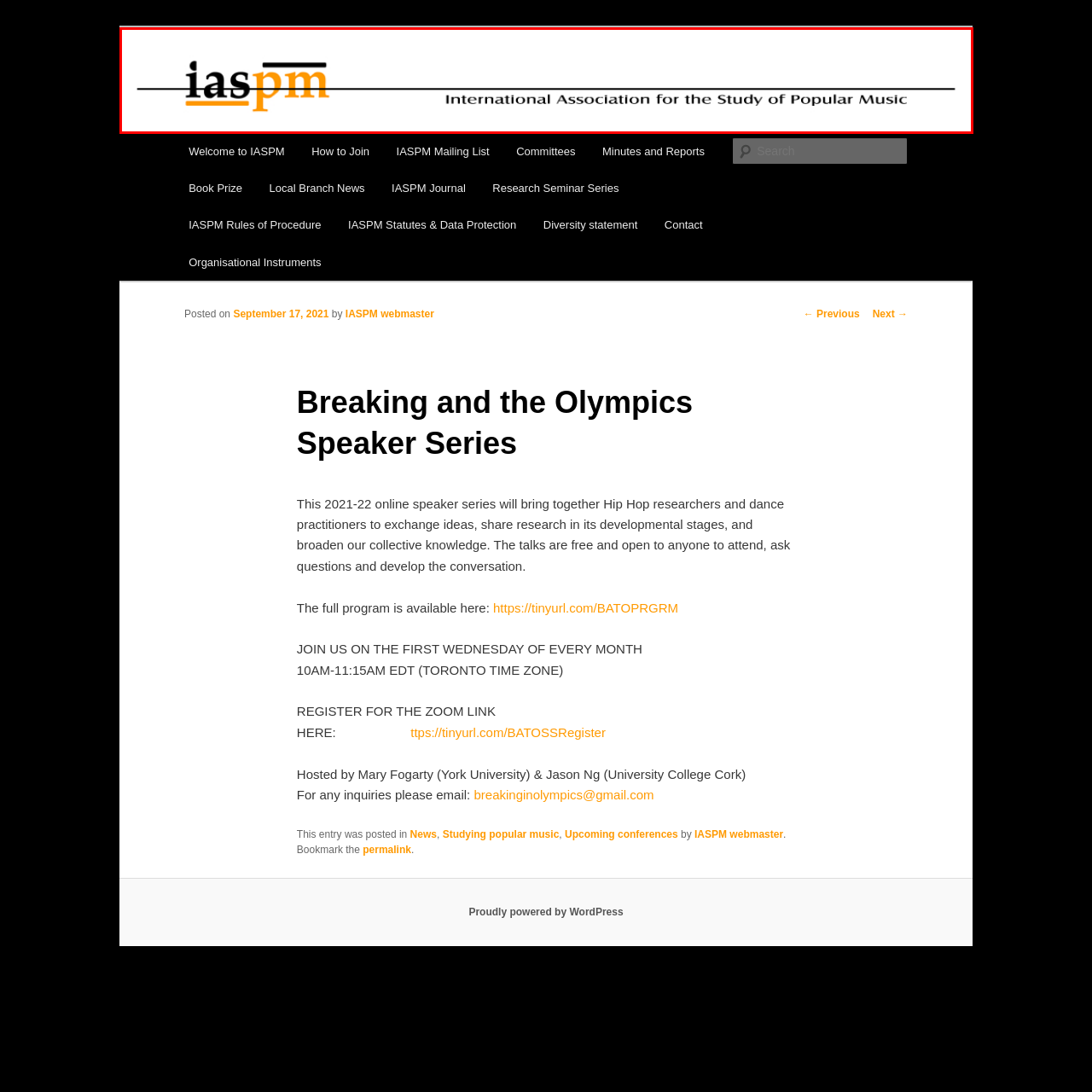What is written below the logo?
Look closely at the image within the red bounding box and respond to the question with one word or a brief phrase.

Organization's full name